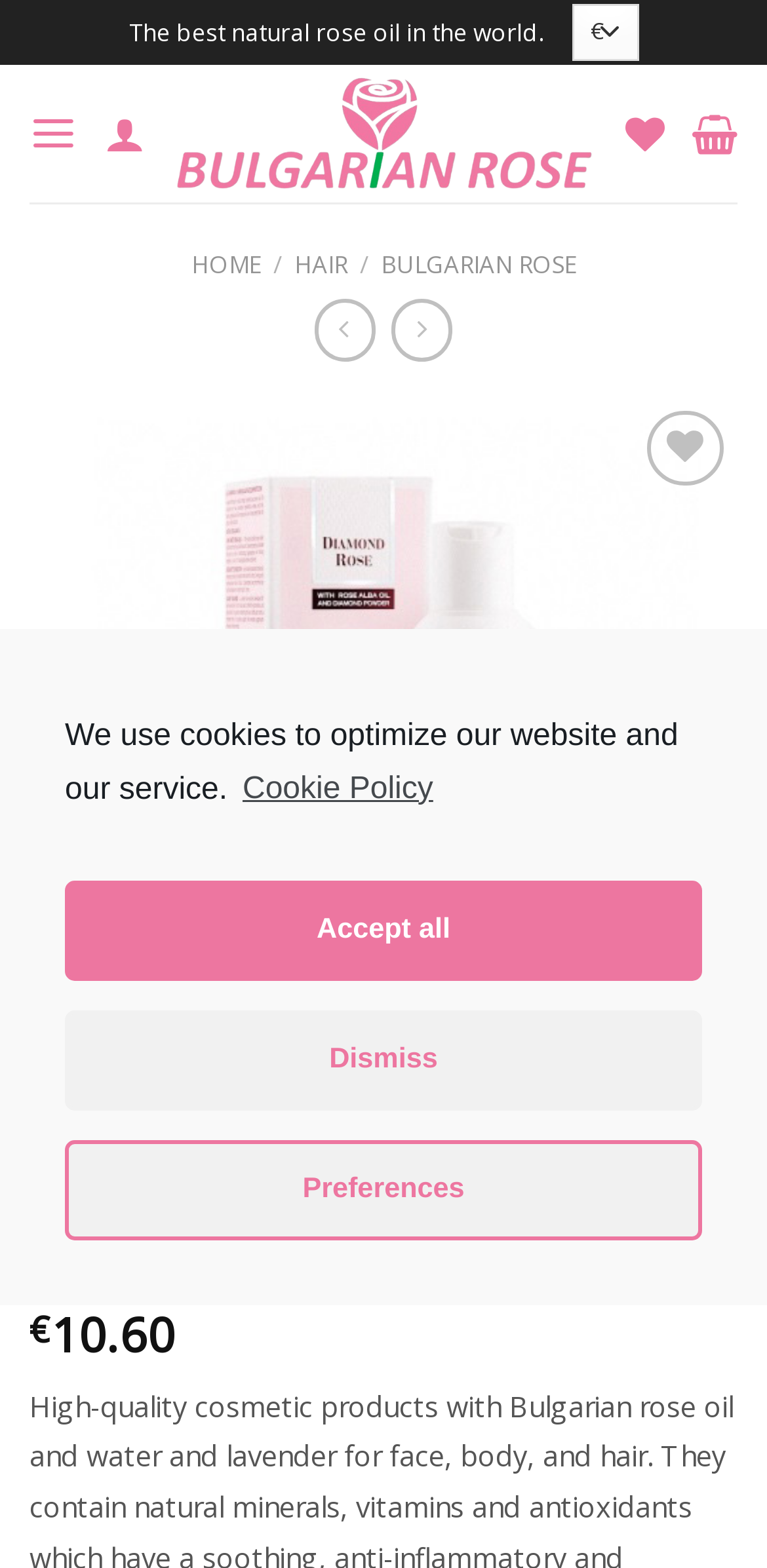Locate the UI element described by Orbi Router Login and provide its bounding box coordinates. Use the format (top-left x, top-left y, bottom-right x, bottom-right y) with all values as floating point numbers between 0 and 1.

None